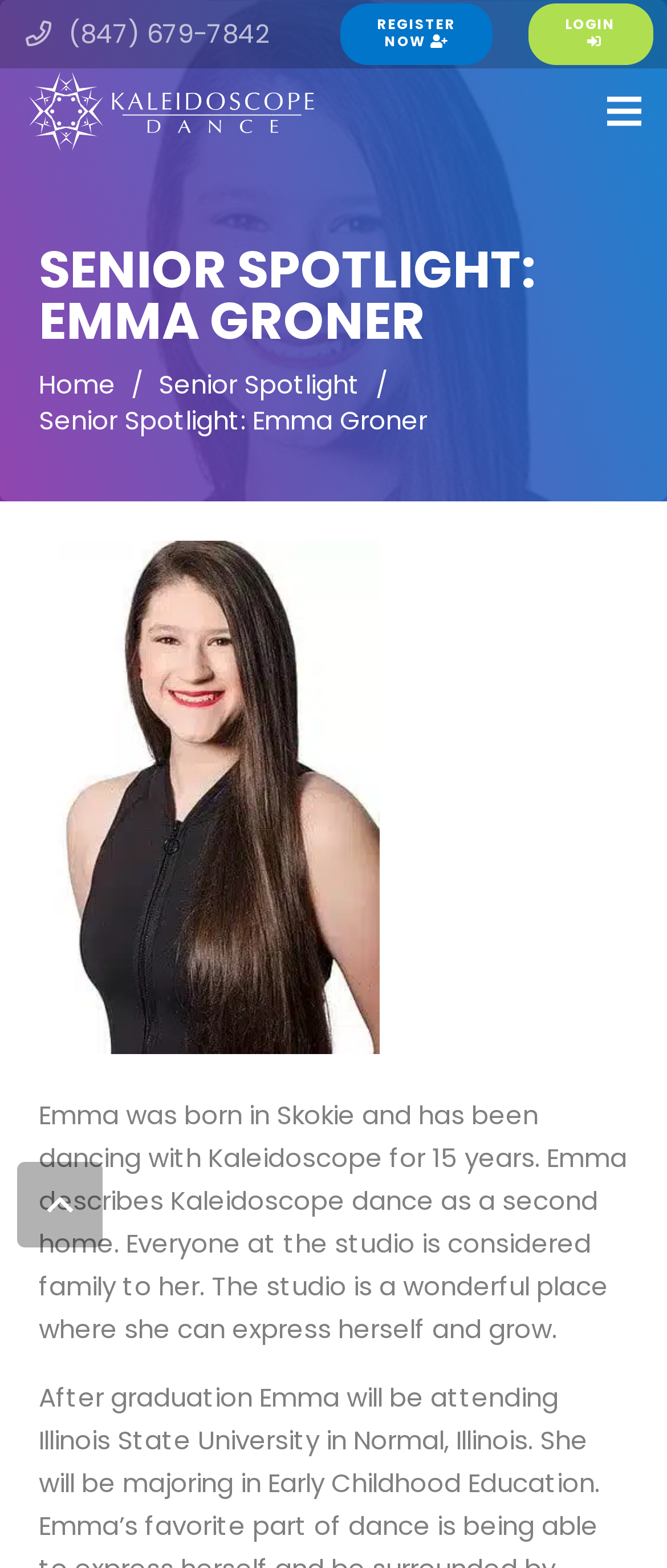How many links are in the top navigation bar?
Give a single word or phrase as your answer by examining the image.

3